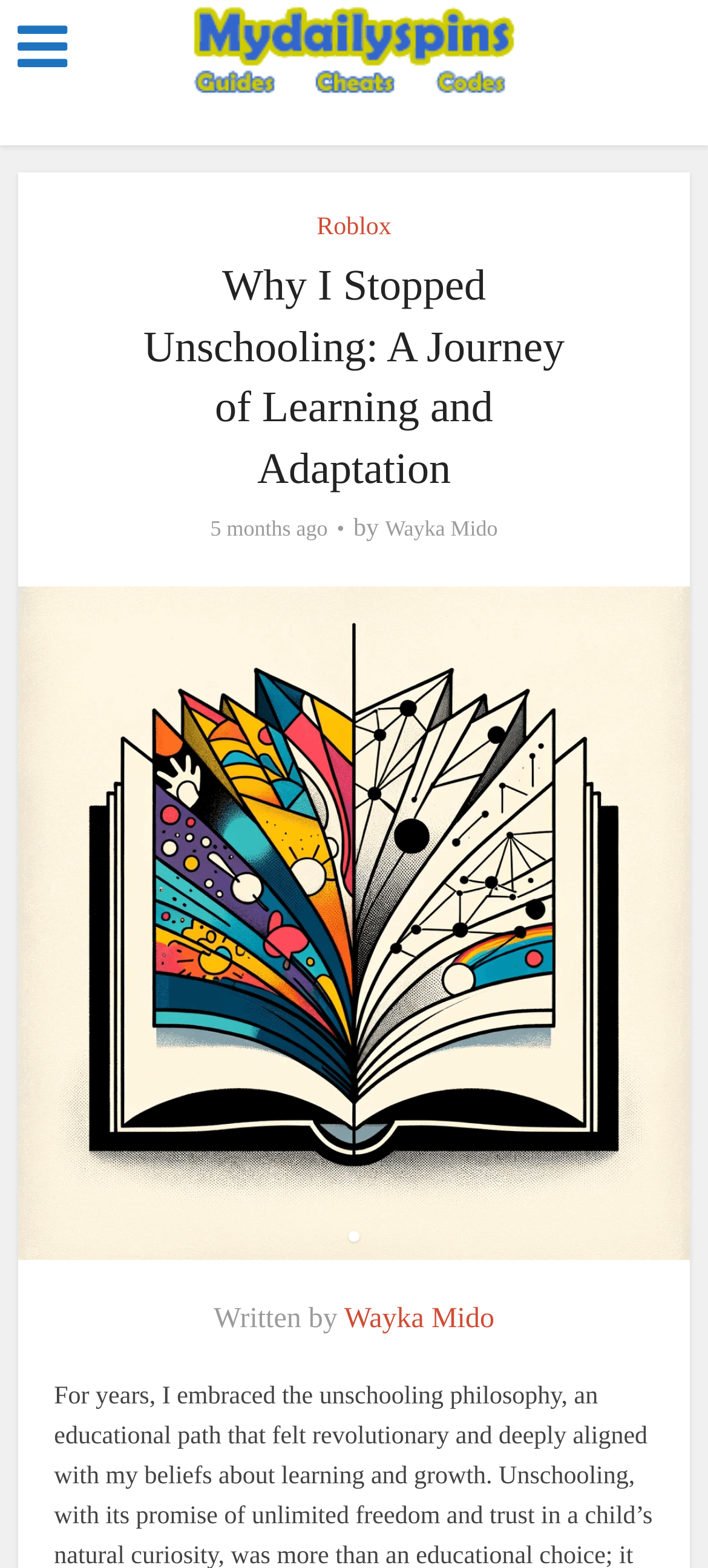Identify the headline of the webpage and generate its text content.

Why I Stopped Unschooling: A Journey of Learning and Adaptation